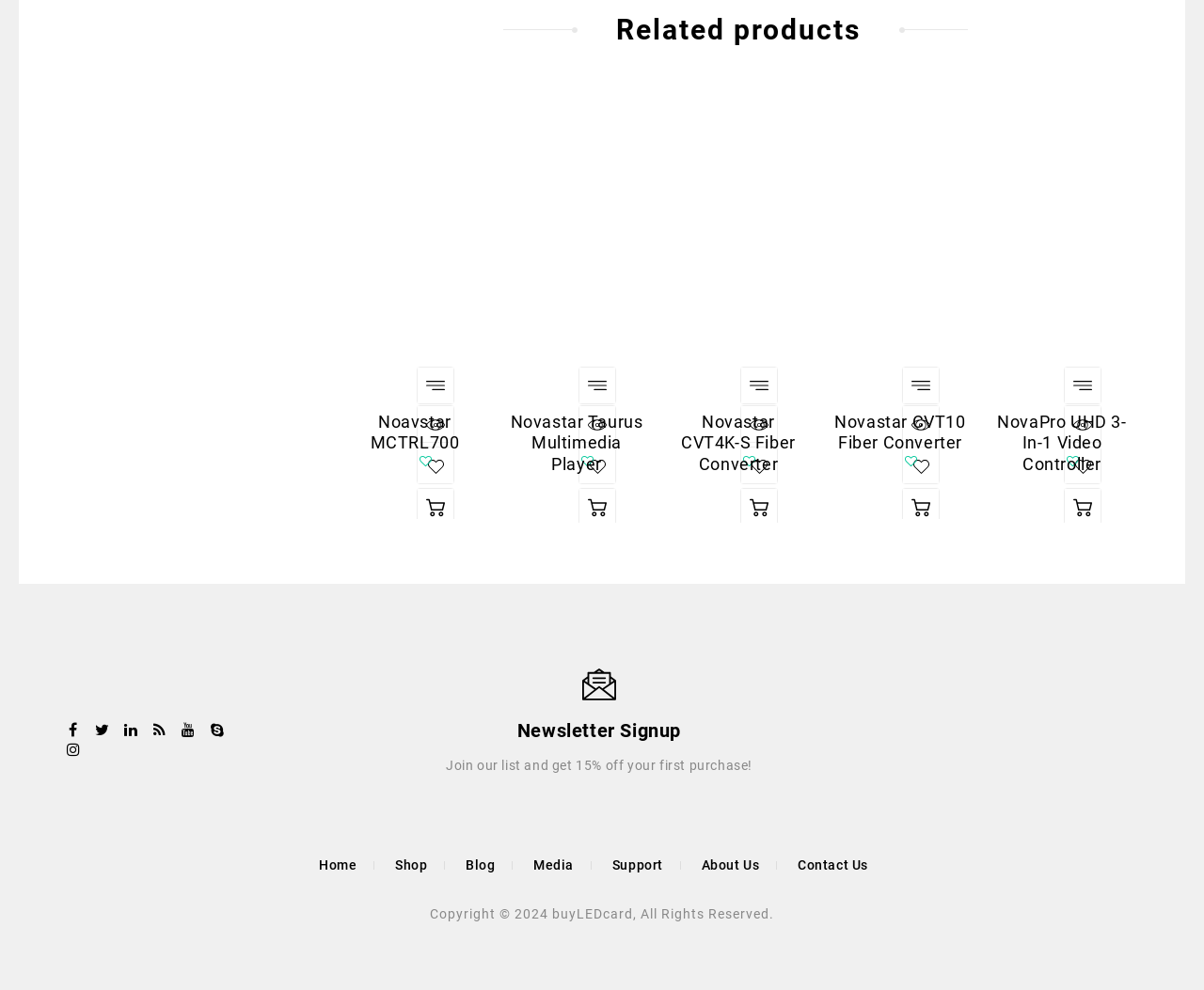Locate the bounding box coordinates of the region to be clicked to comply with the following instruction: "Read more about Novastar Taurus Multimedia Player". The coordinates must be four float numbers between 0 and 1, in the form [left, top, right, bottom].

[0.481, 0.494, 0.511, 0.53]